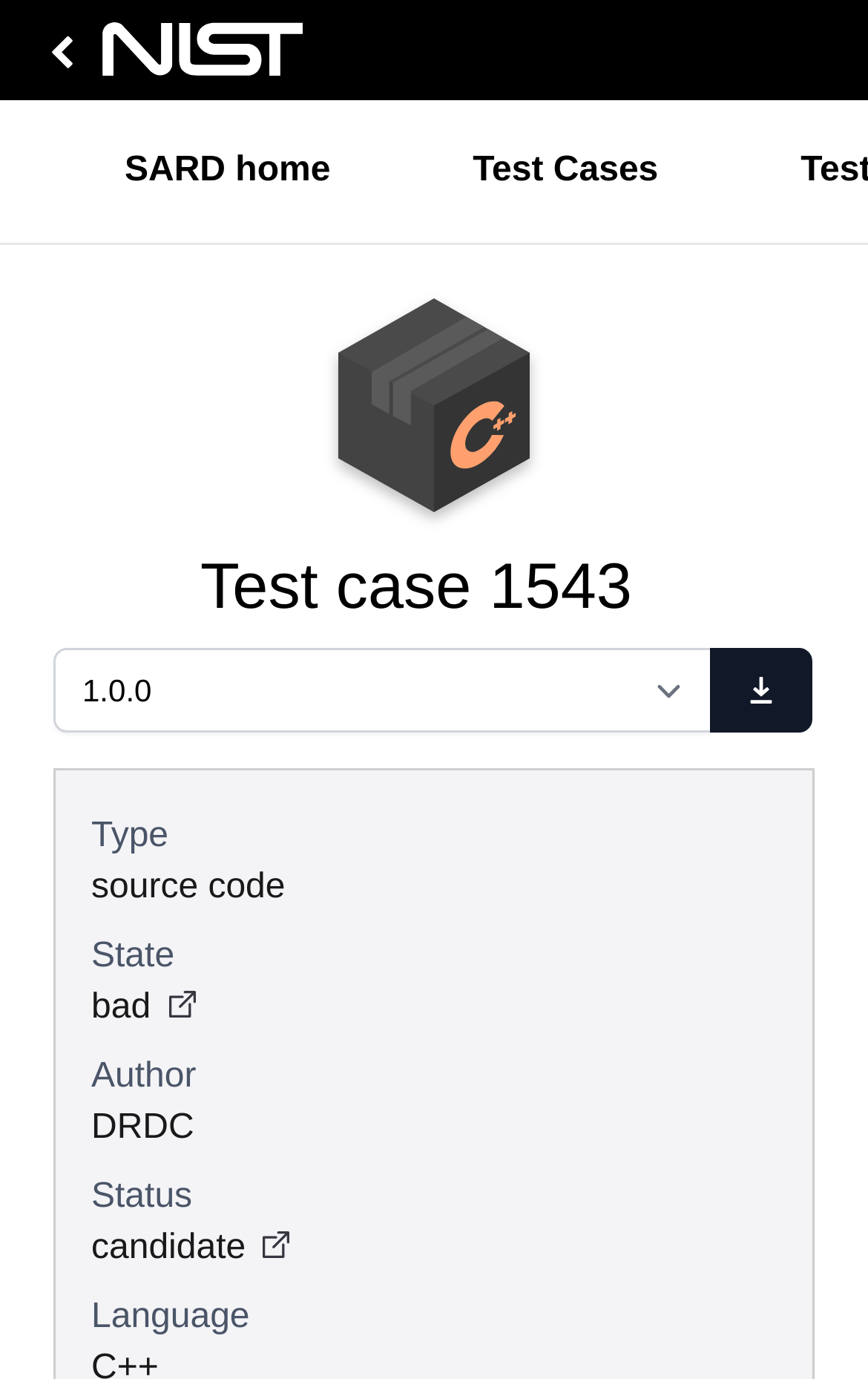Please answer the following question using a single word or phrase: 
What is the current test case number?

1543